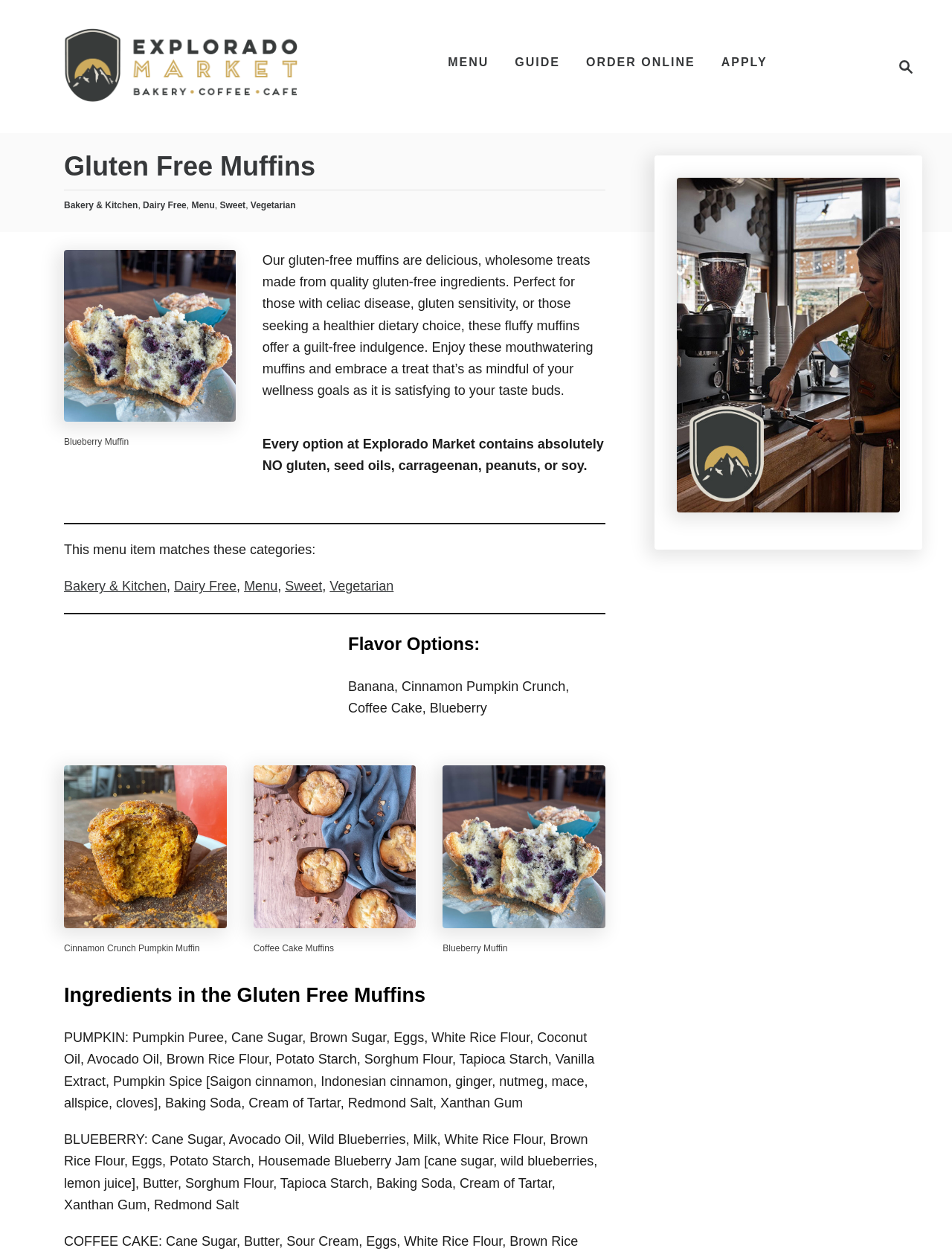Locate the bounding box coordinates of the area you need to click to fulfill this instruction: 'View the guide'. The coordinates must be in the form of four float numbers ranging from 0 to 1: [left, top, right, bottom].

[0.533, 0.039, 0.596, 0.062]